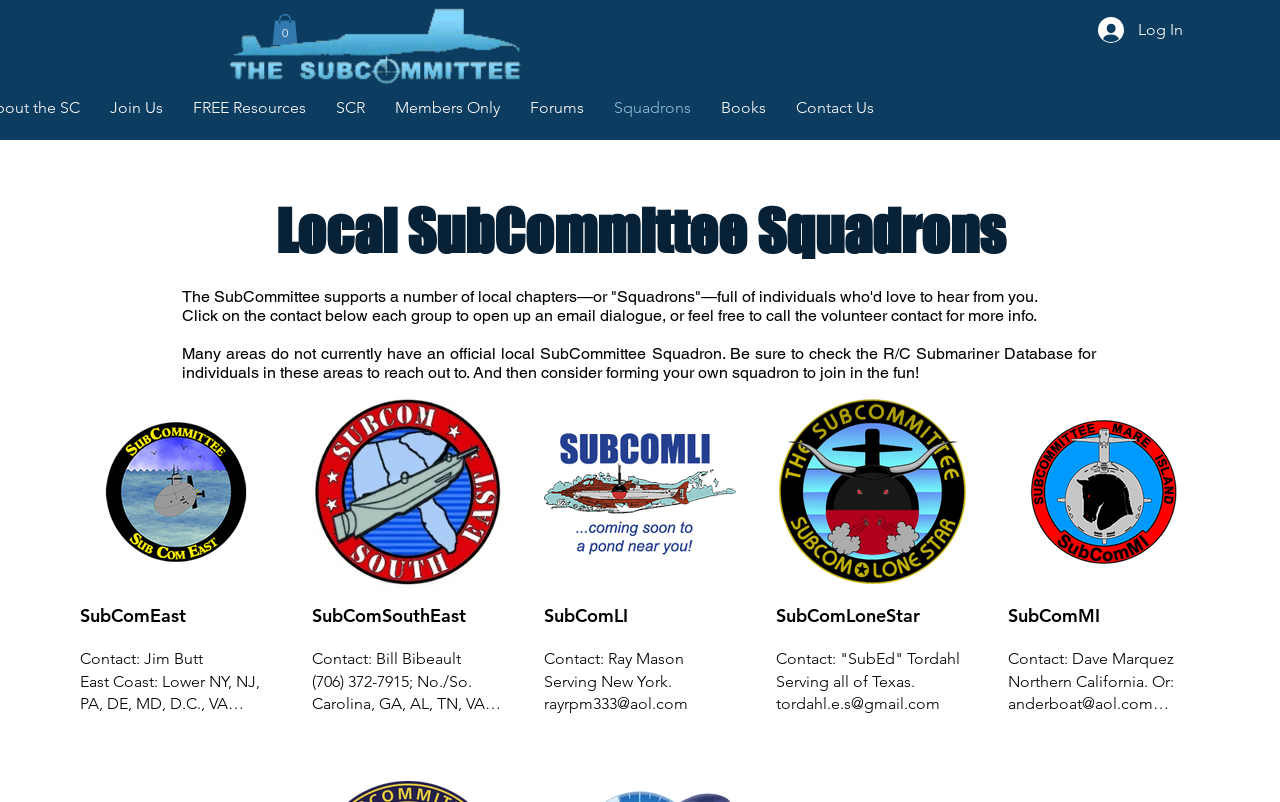What areas do not currently have an official local SubCommittee Squadron?
Can you offer a detailed and complete answer to this question?

The webpage states that many areas do not currently have an official local SubCommittee Squadron, and I should check the R/C Submariner Database for individuals in these areas to reach out to, as stated in the StaticText element with ID 293.